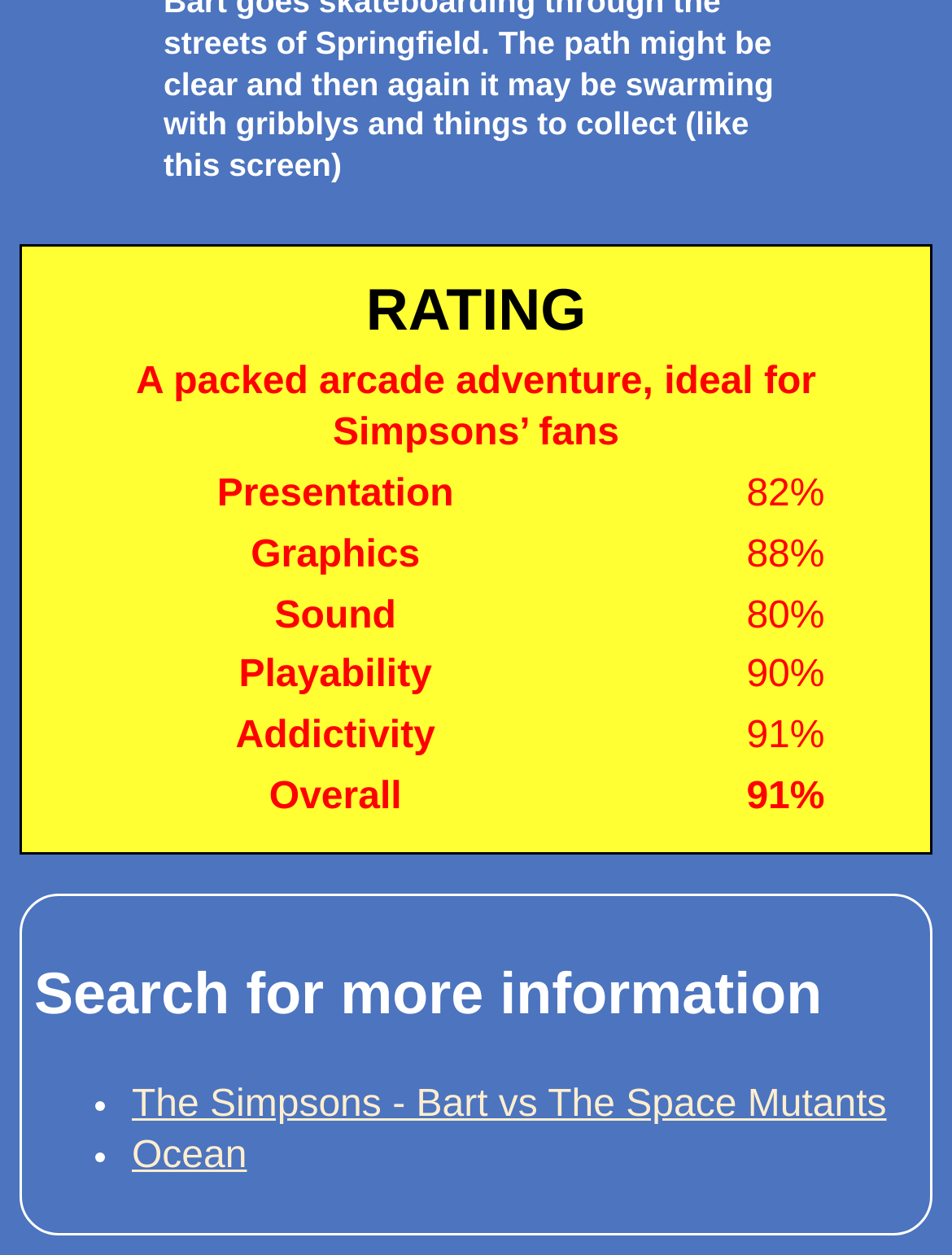Based on the image, provide a detailed response to the question:
What is the percentage for the 'Graphics' category?

The percentage for the 'Graphics' category is 88% as shown in the table cell next to the 'Graphics' label.